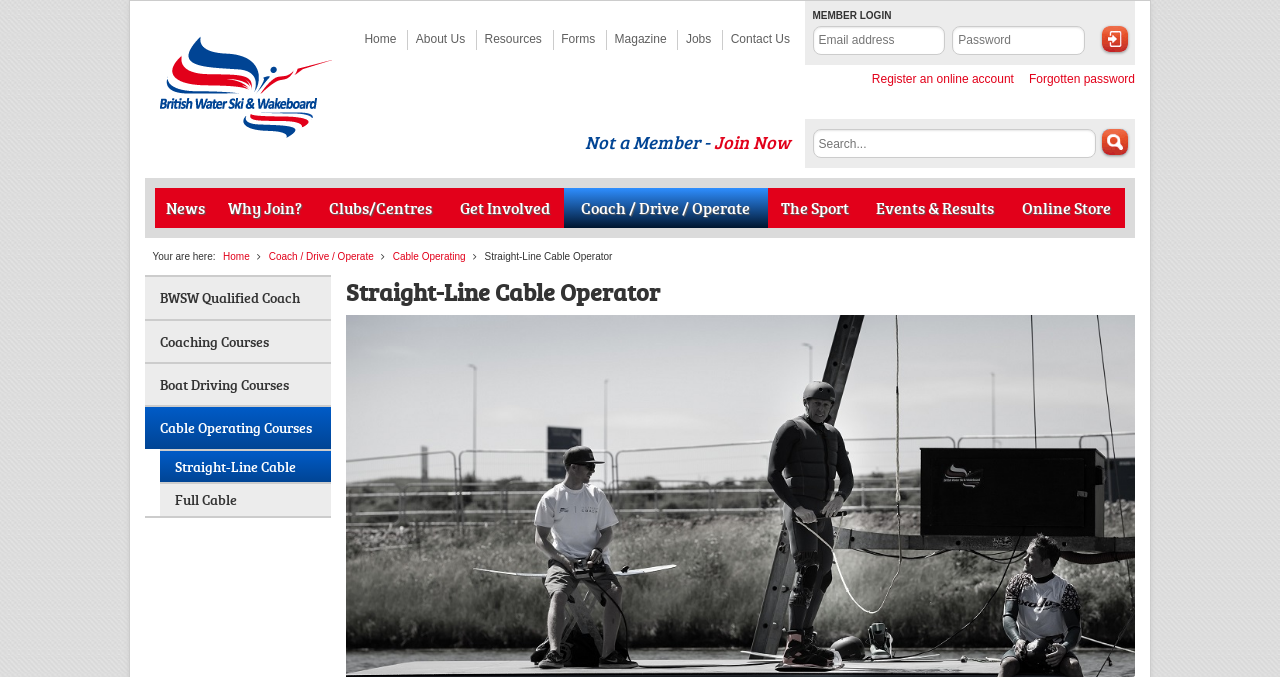What is the text of the StaticText element that describes the purpose of the webpage?
Respond with a short answer, either a single word or a phrase, based on the image.

Straight-Line Cable Operator